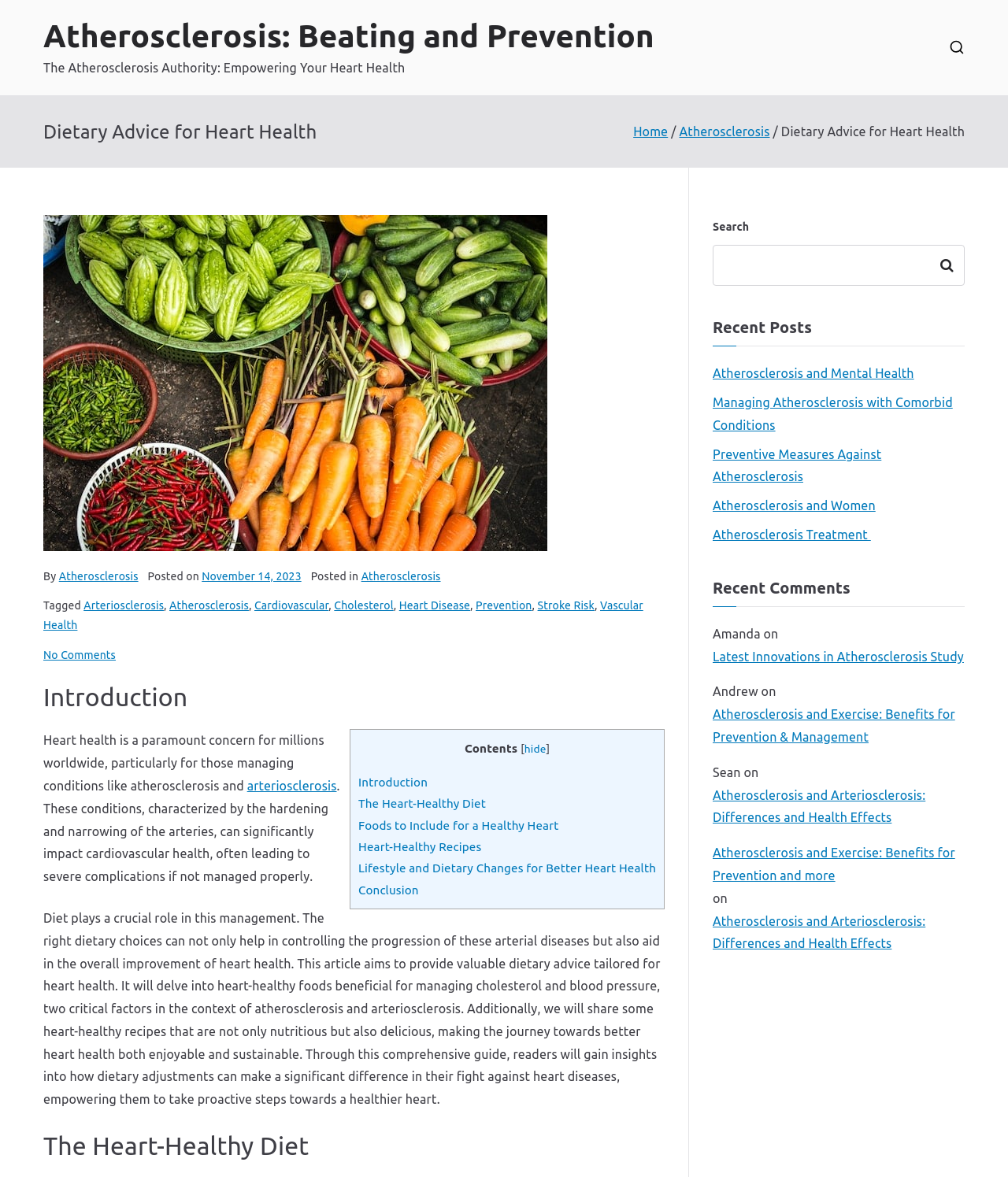What is the purpose of the article?
Based on the visual, give a brief answer using one word or a short phrase.

Provide dietary advice